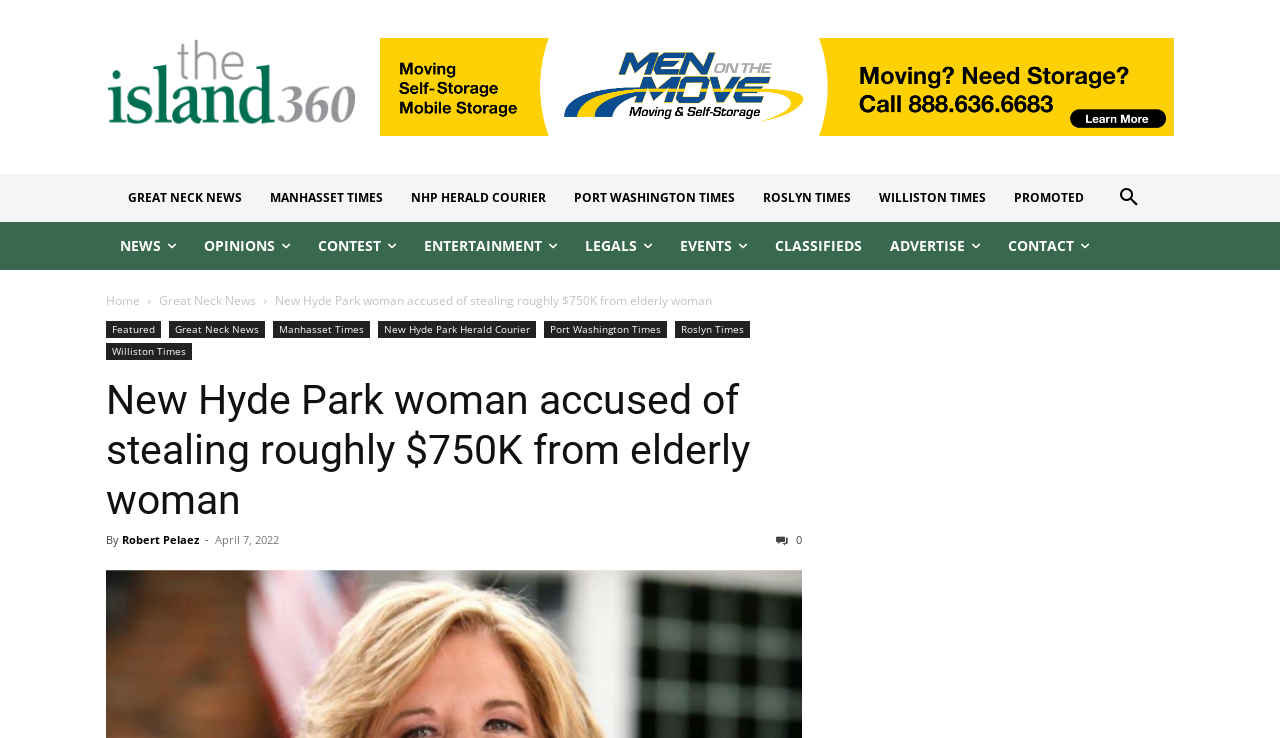Pinpoint the bounding box coordinates of the element that must be clicked to accomplish the following instruction: "click the phone number link". The coordinates should be in the format of four float numbers between 0 and 1, i.e., [left, top, right, bottom].

None